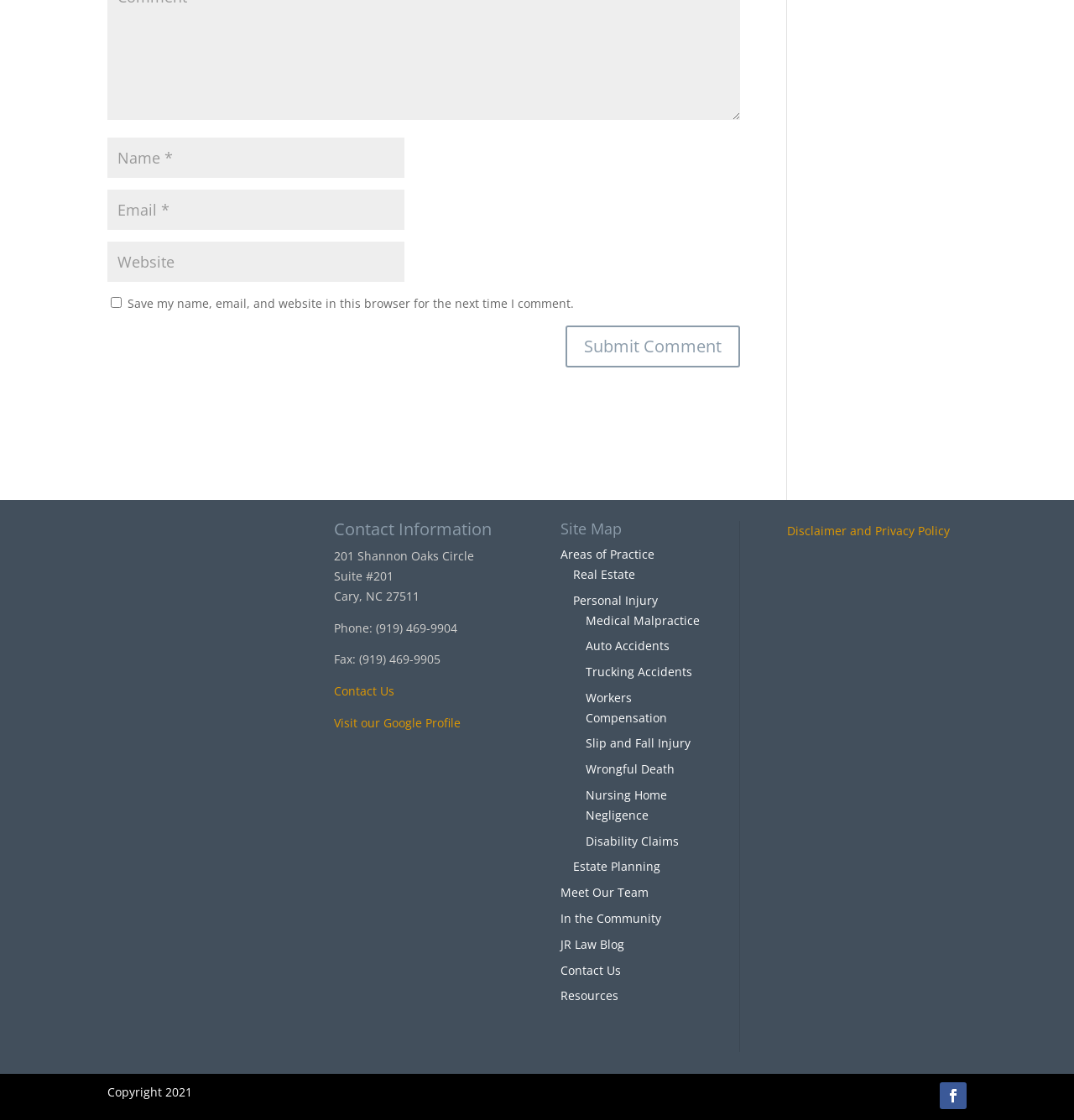Locate the bounding box coordinates of the clickable element to fulfill the following instruction: "Submit a comment". Provide the coordinates as four float numbers between 0 and 1 in the format [left, top, right, bottom].

[0.527, 0.29, 0.689, 0.328]